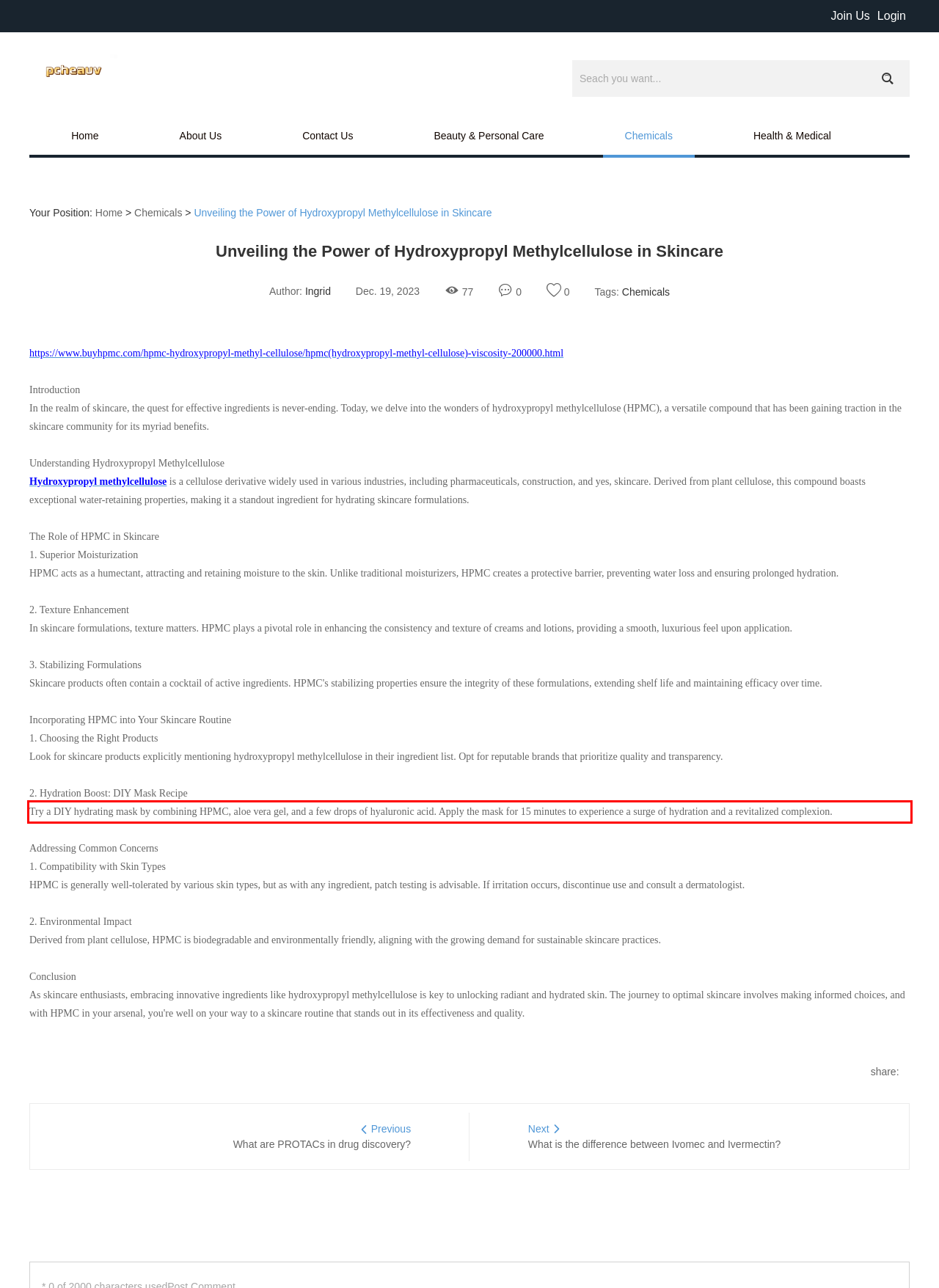Please perform OCR on the text content within the red bounding box that is highlighted in the provided webpage screenshot.

Try a DIY hydrating mask by combining HPMC, aloe vera gel, and a few drops of hyaluronic acid. Apply the mask for 15 minutes to experience a surge of hydration and a revitalized complexion.